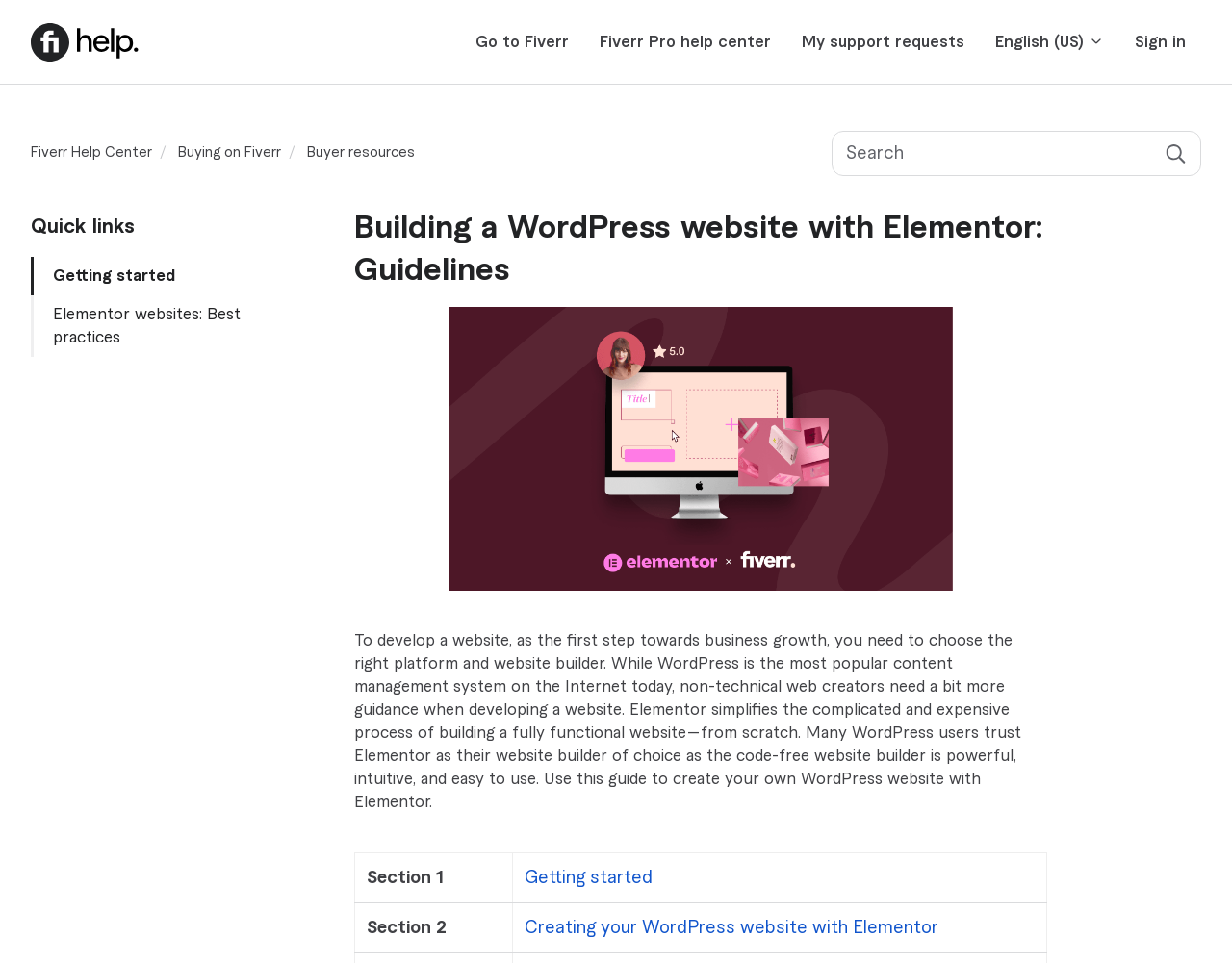Determine the bounding box coordinates for the area that needs to be clicked to fulfill this task: "Read the guidelines for building a WordPress website with Elementor". The coordinates must be given as four float numbers between 0 and 1, i.e., [left, top, right, bottom].

[0.288, 0.657, 0.829, 0.841]